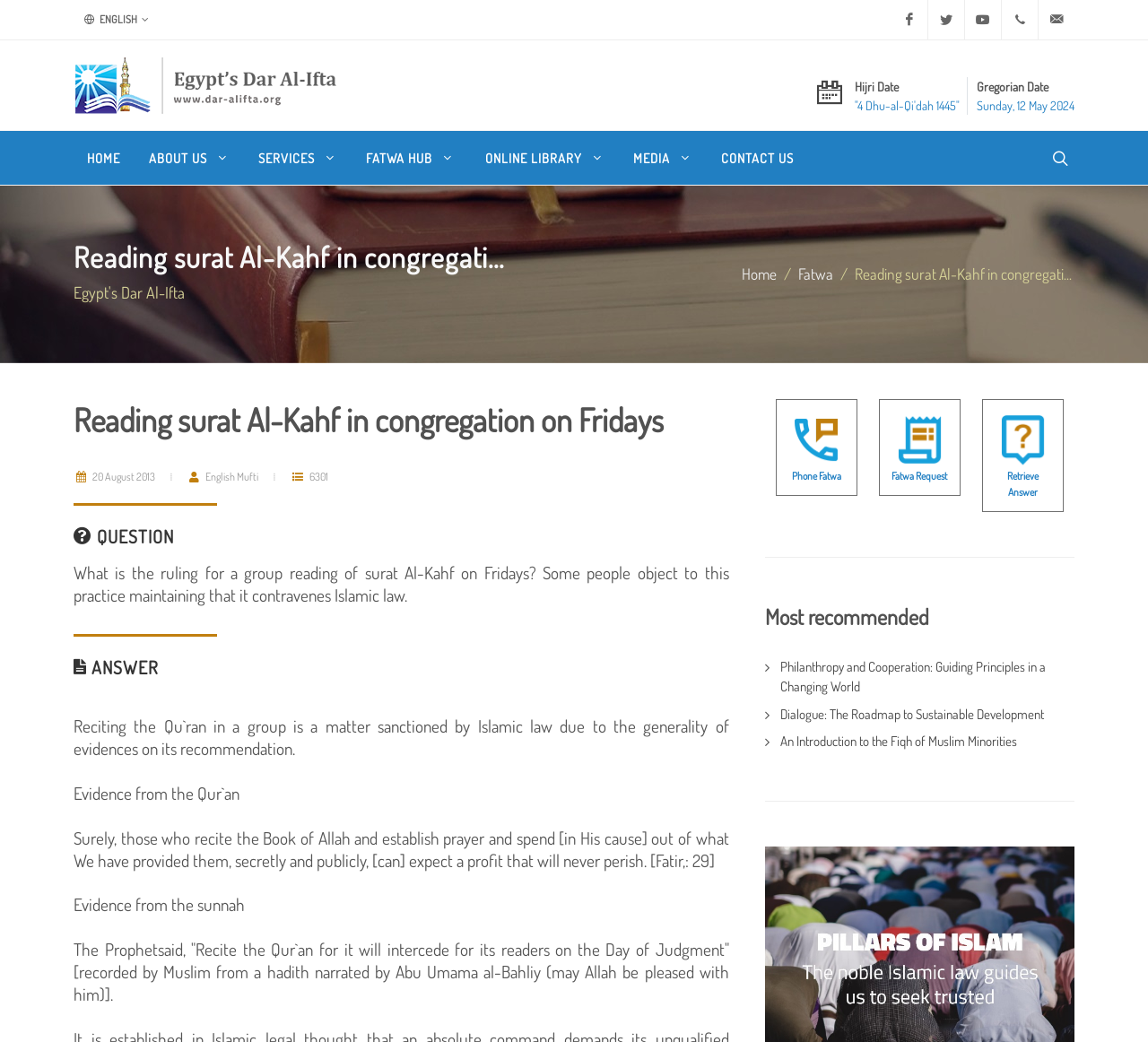What is the topic of the most recommended article?
From the details in the image, provide a complete and detailed answer to the question.

The most recommended article is listed in the webpage content, and its title is 'Philanthropy and Cooperation: Guiding Principles in a Changing World'. This suggests that the article is related to philanthropy and cooperation, and is being recommended by the organization.